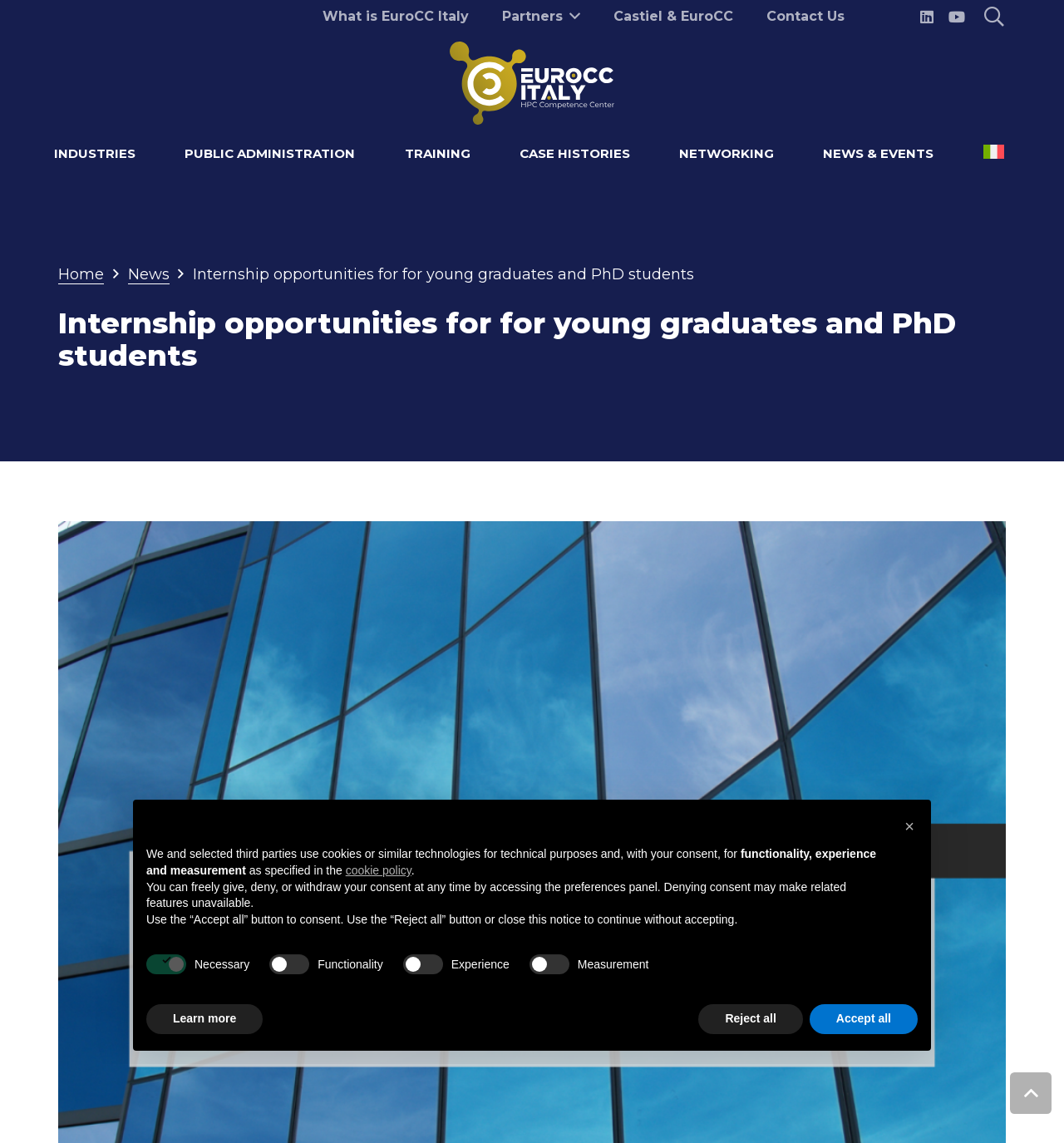Find the bounding box coordinates for the element that must be clicked to complete the instruction: "Click on Back to top". The coordinates should be four float numbers between 0 and 1, indicated as [left, top, right, bottom].

[0.949, 0.938, 0.988, 0.975]